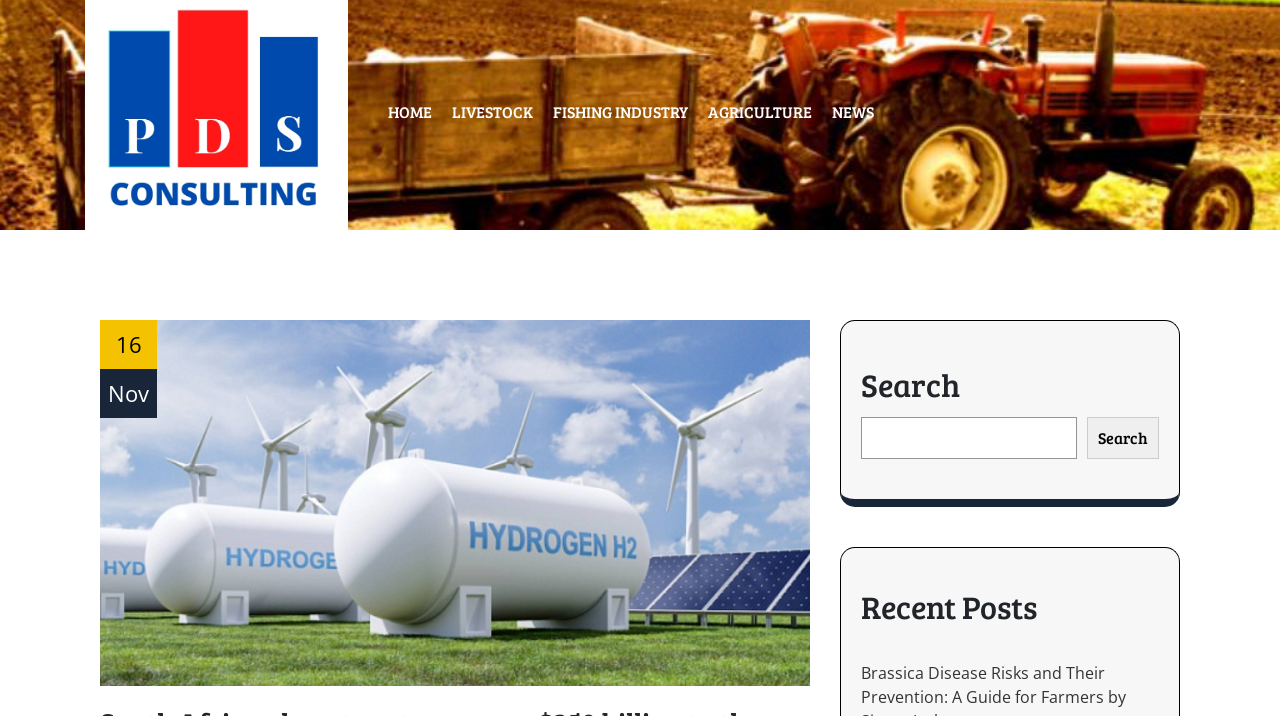Find the bounding box coordinates of the element to click in order to complete the given instruction: "Read the Recent Posts."

[0.673, 0.821, 0.905, 0.875]